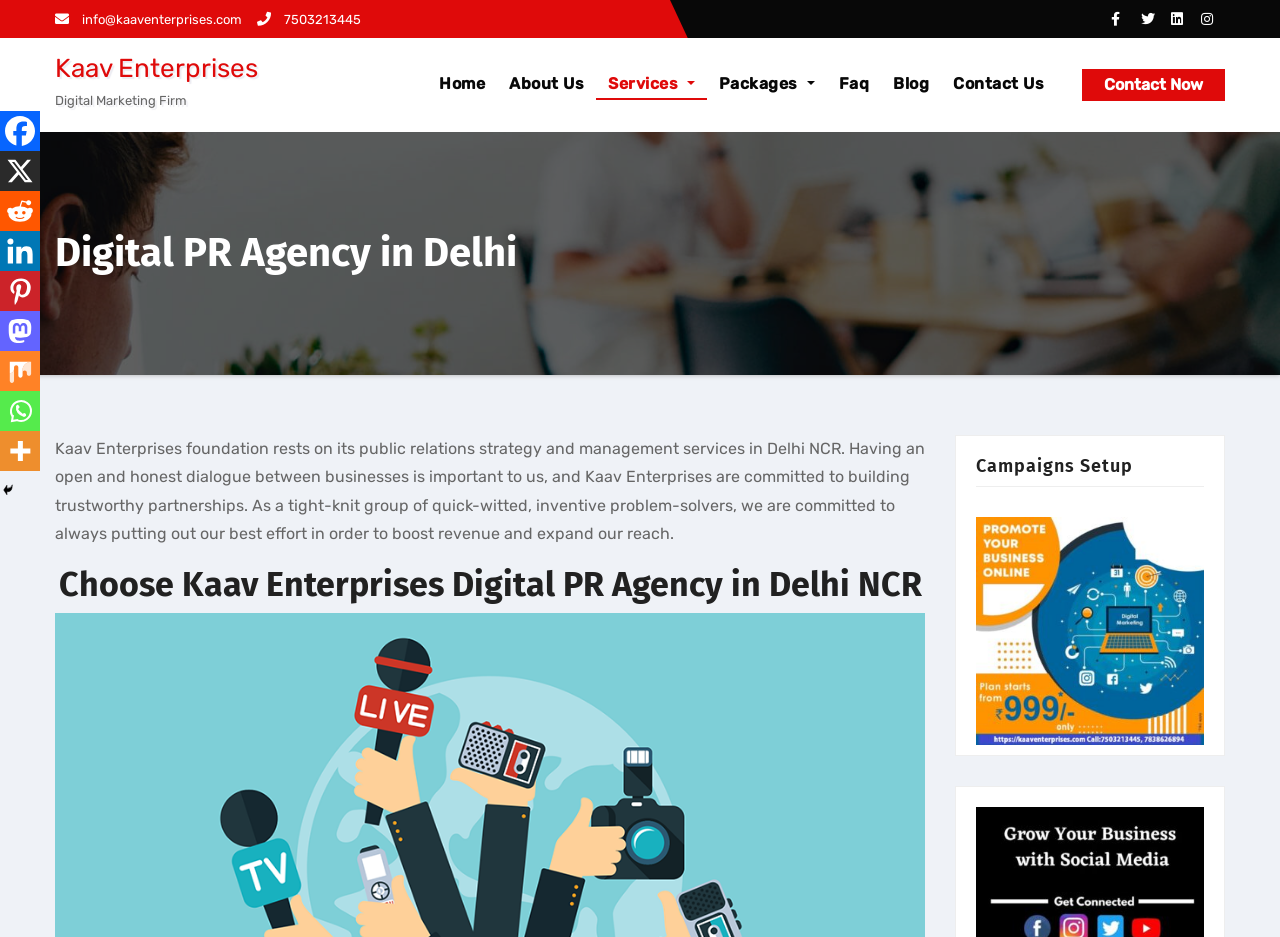What is the name of the company described on the webpage?
Answer the question with a detailed and thorough explanation.

I found the name of the company by looking at the heading elements on the webpage. The heading element with the text 'Digital PR Agency in Delhi' is located at the top of the page, and it mentions Kaav Enterprises as the company name.